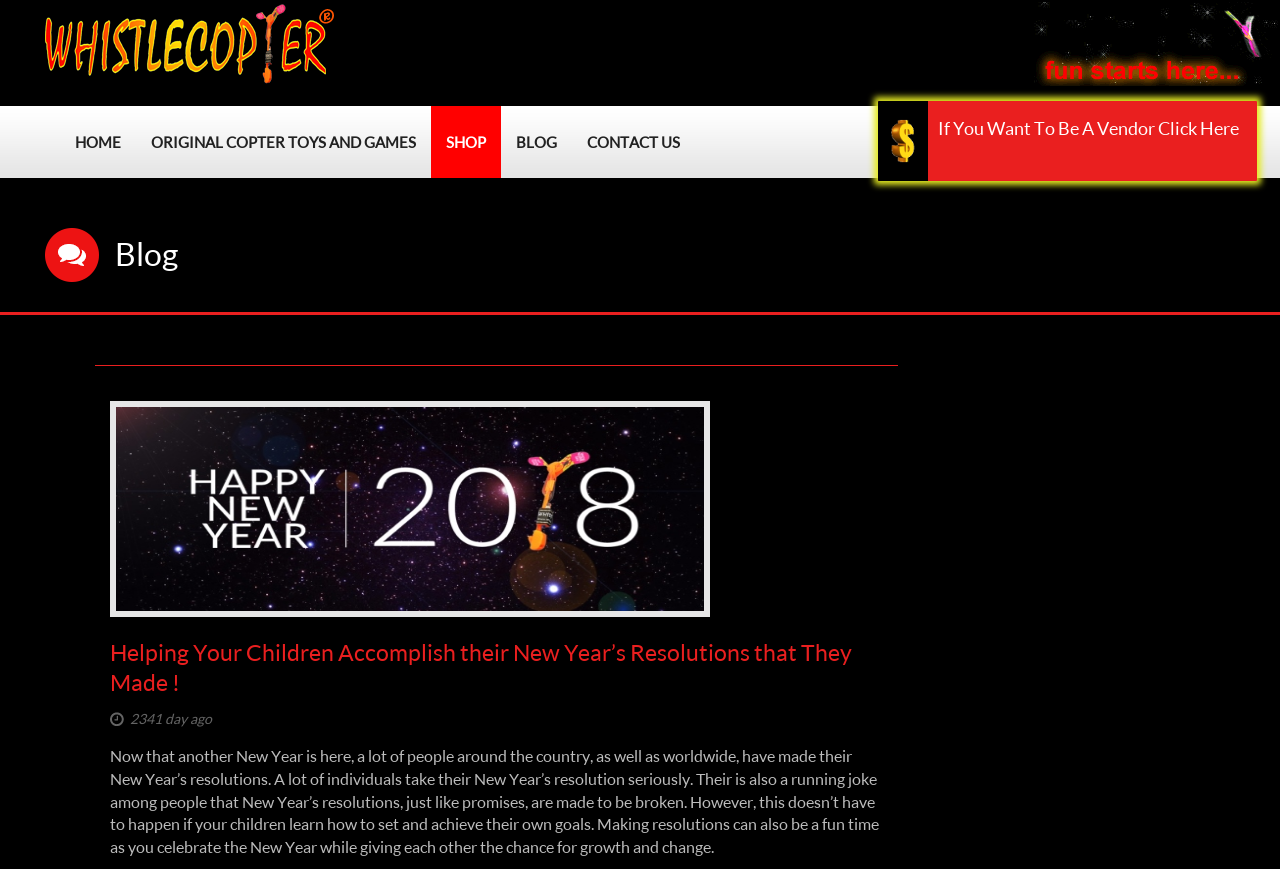Given the element description, predict the bounding box coordinates in the format (top-left x, top-left y, bottom-right x, bottom-right y). Make sure all values are between 0 and 1. Here is the element description: Original copter Toys and Games

[0.106, 0.122, 0.337, 0.205]